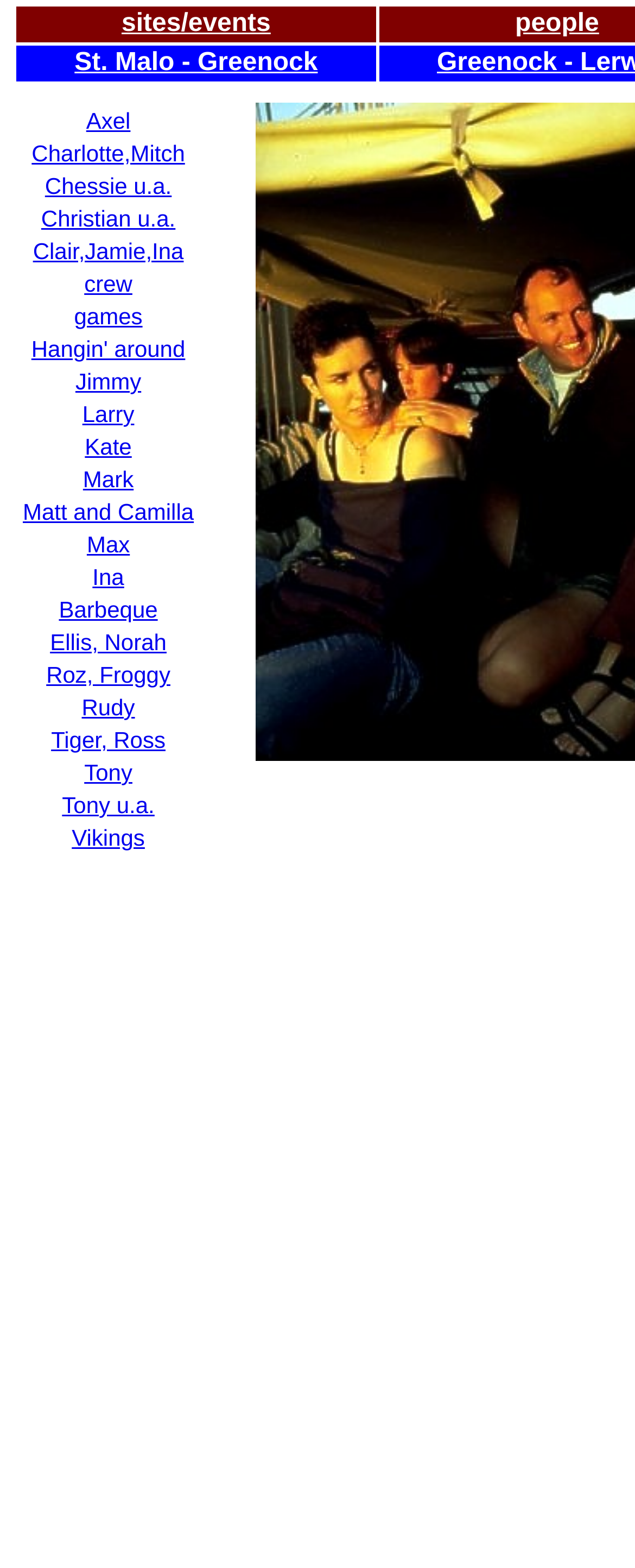Please identify the bounding box coordinates for the region that you need to click to follow this instruction: "check Charlotte and Mitch's profile".

[0.05, 0.089, 0.291, 0.106]